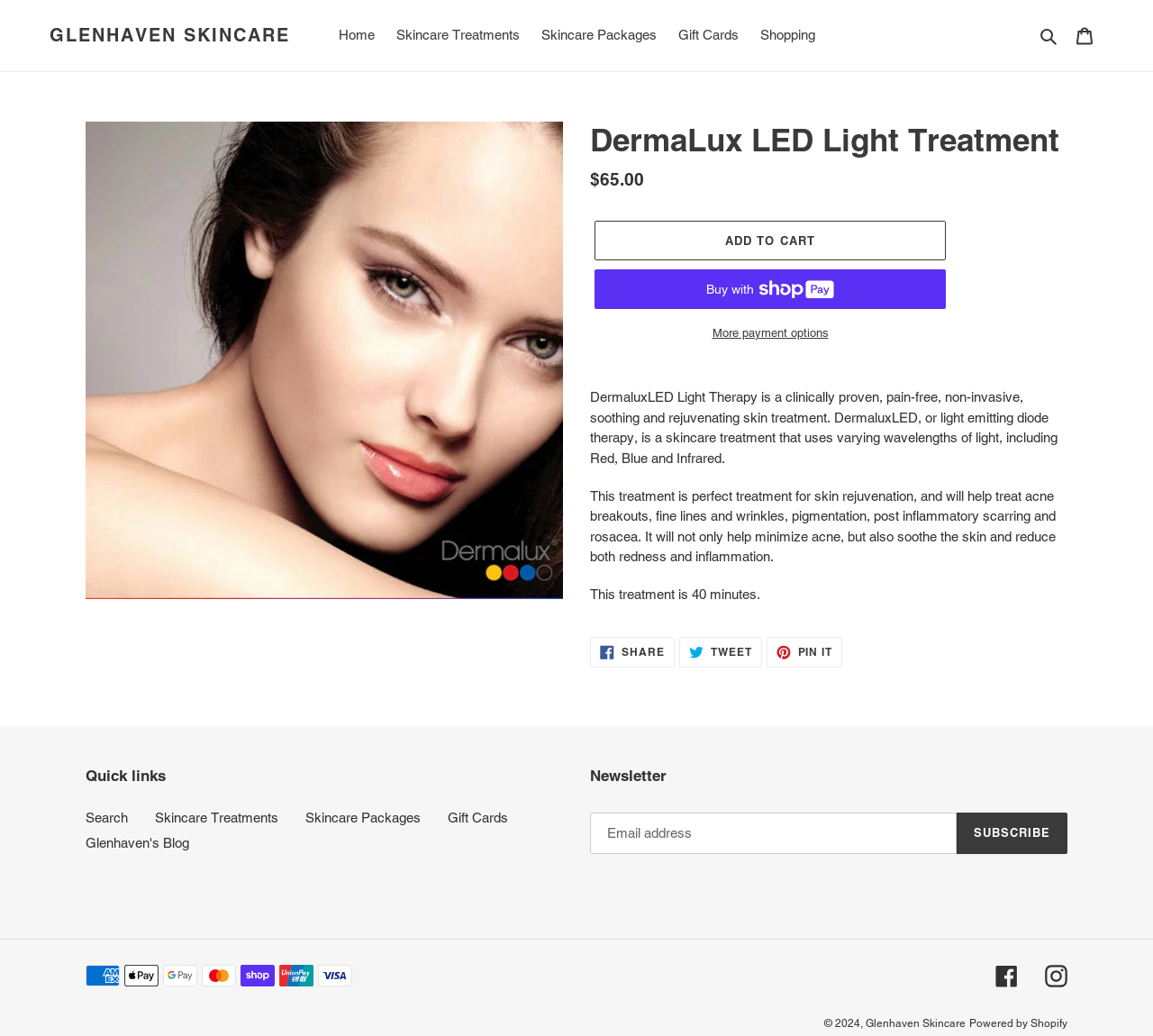Please specify the bounding box coordinates of the clickable region to carry out the following instruction: "Click on the 'GLENHAVEN SKINCARE' link". The coordinates should be four float numbers between 0 and 1, in the format [left, top, right, bottom].

[0.043, 0.024, 0.252, 0.045]